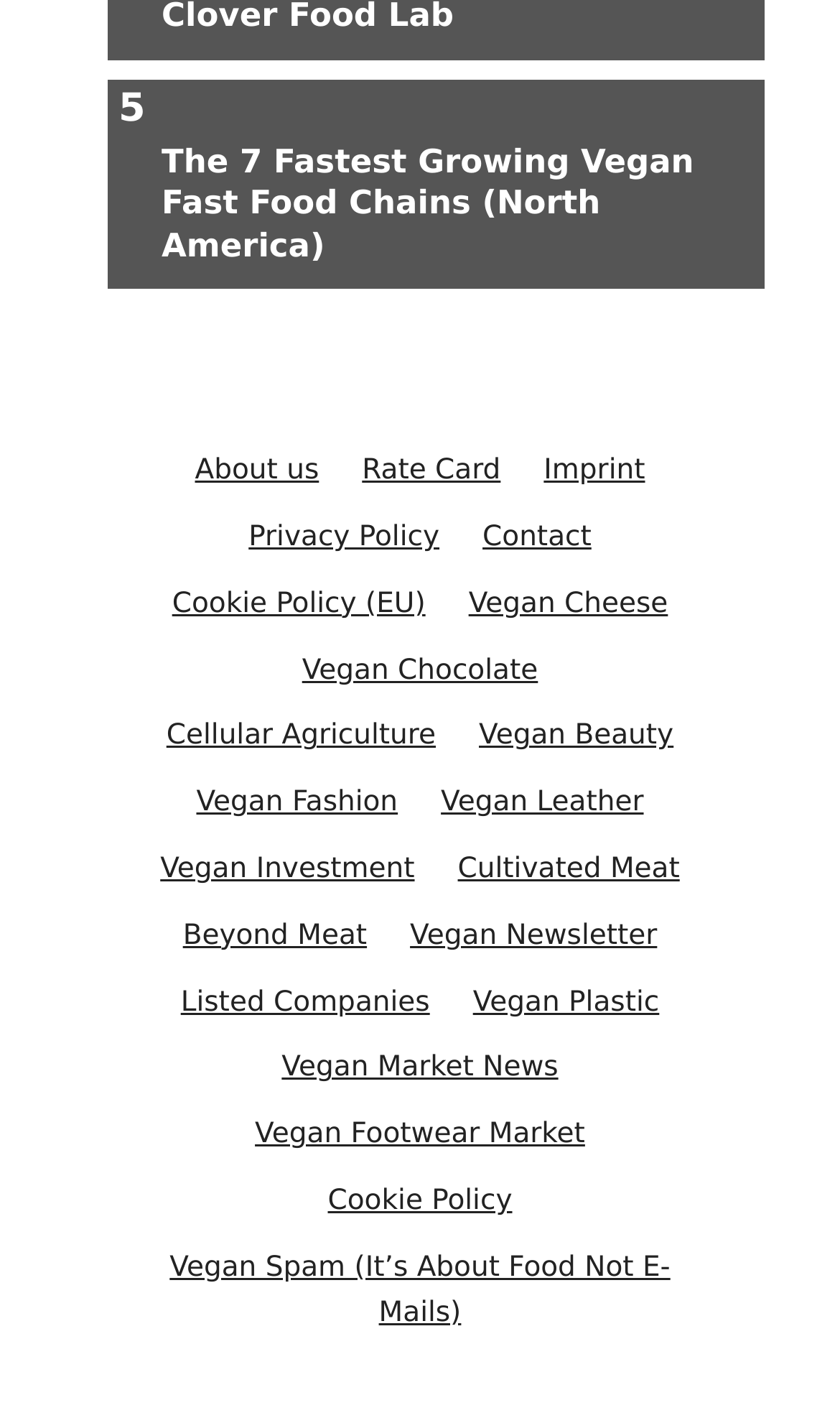Determine the bounding box for the UI element as described: "Vegan Footwear Market". The coordinates should be represented as four float numbers between 0 and 1, formatted as [left, top, right, bottom].

[0.303, 0.789, 0.696, 0.812]